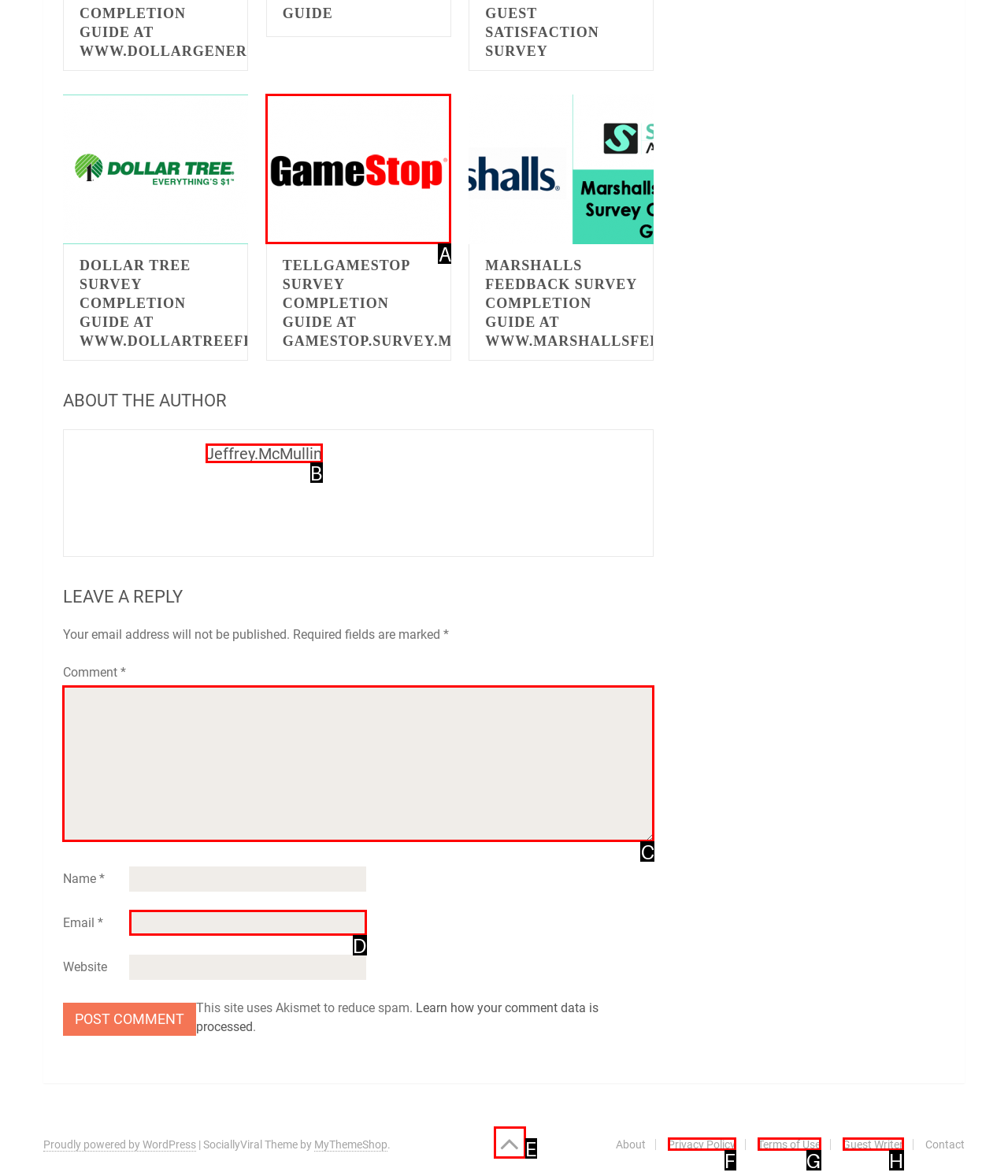Determine the letter of the element you should click to carry out the task: Read the tip about home improvements
Answer with the letter from the given choices.

None